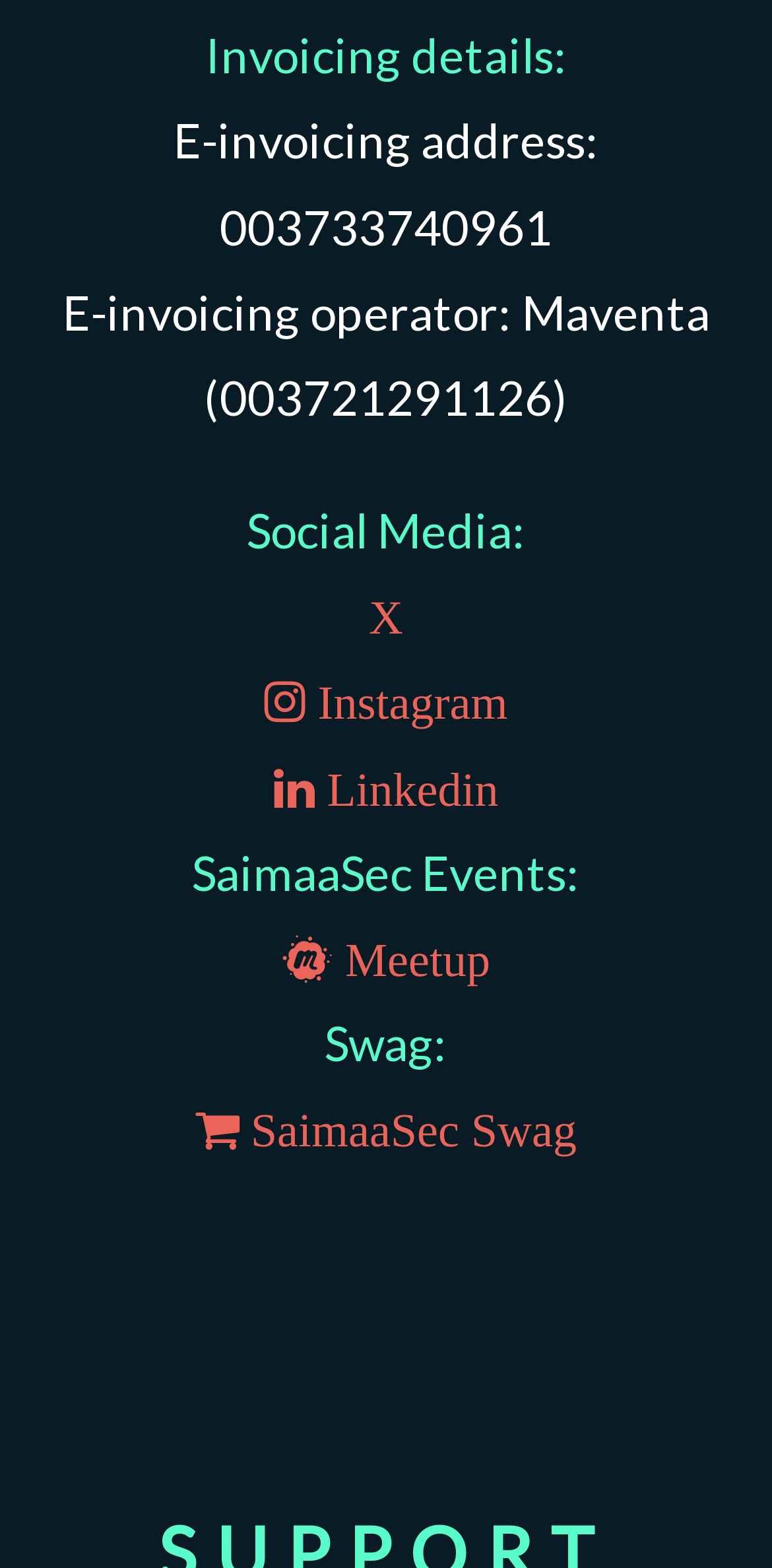Answer with a single word or phrase: 
How many social media platforms are listed?

3